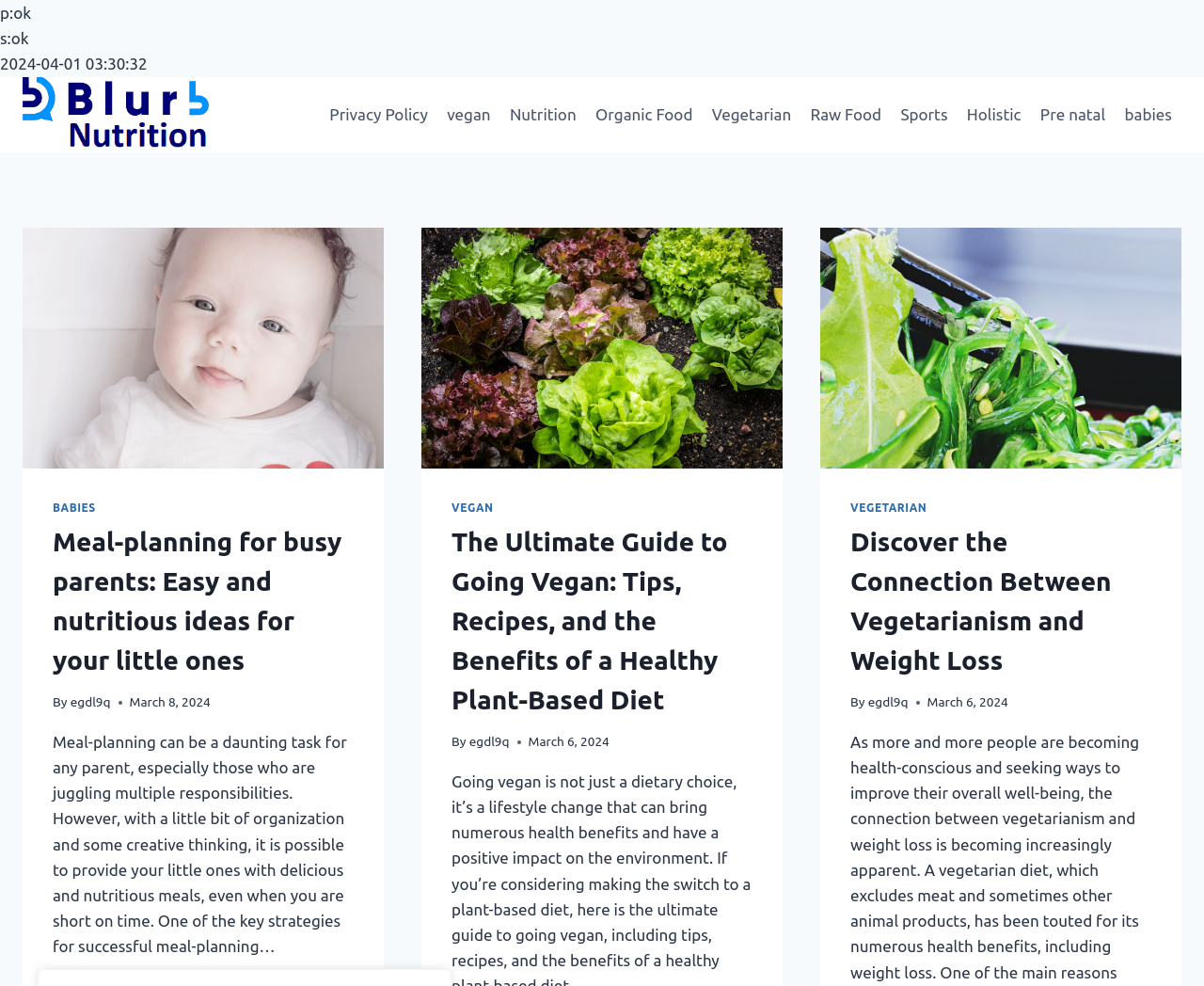Answer the question below in one word or phrase:
What is the main topic of this webpage?

Health and nutrition